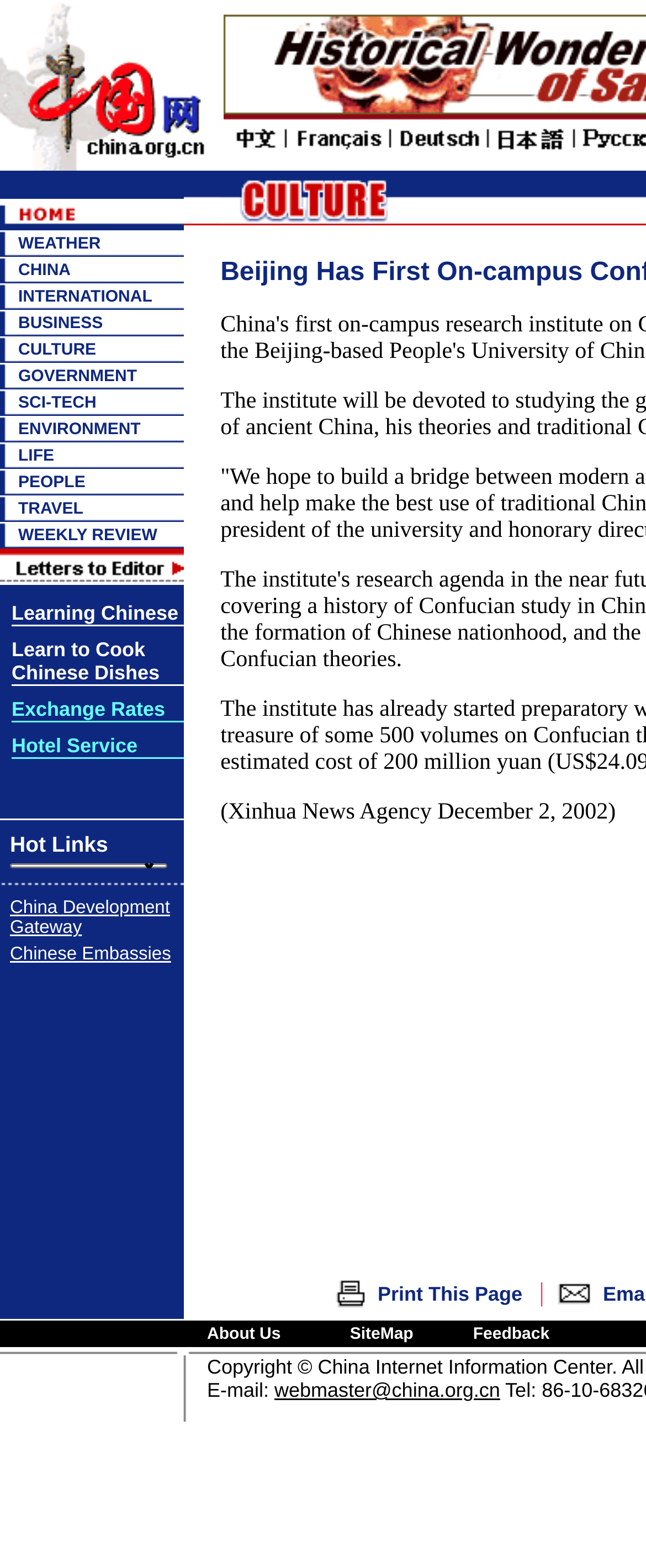Provide a short answer using a single word or phrase for the following question: 
What is the first category listed?

WEATHER